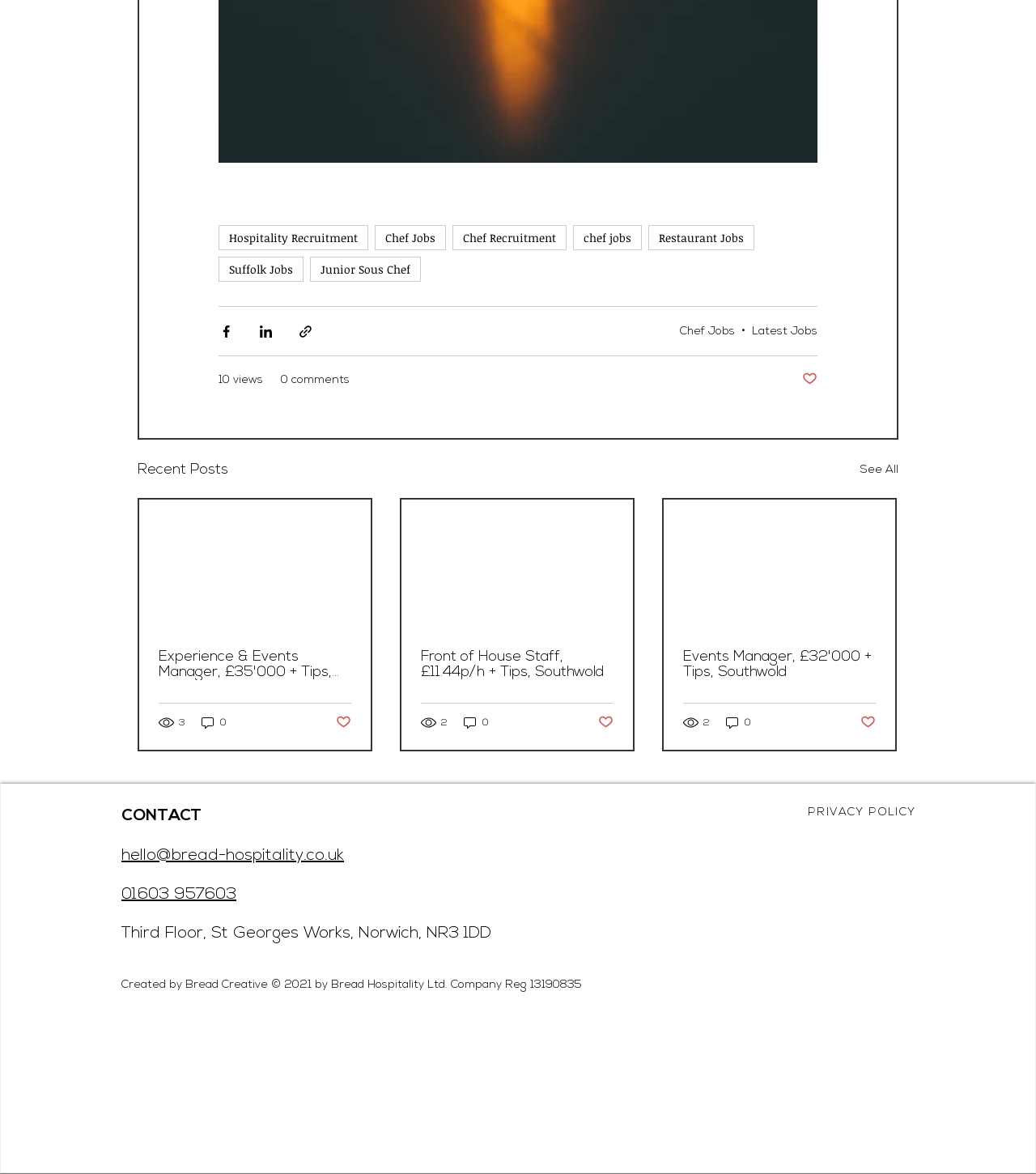Find the bounding box coordinates of the element to click in order to complete the given instruction: "See All Recent Posts."

[0.83, 0.39, 0.867, 0.41]